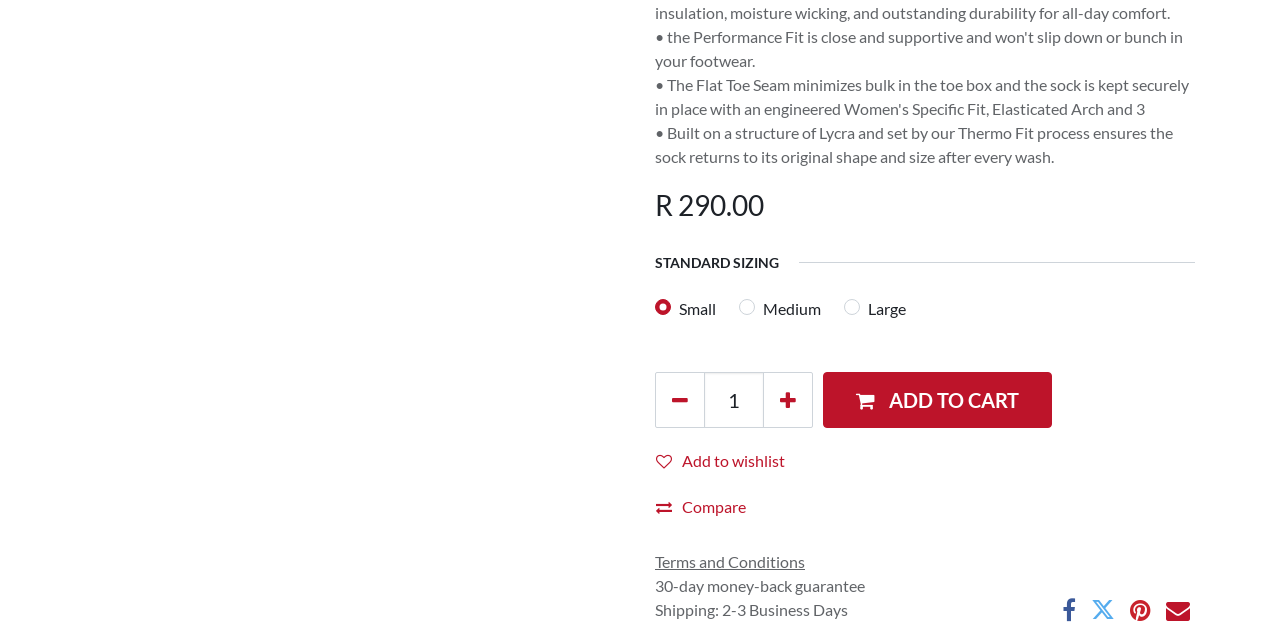Given the element description: "input value="1" name="add_qty" value="1"", predict the bounding box coordinates of the UI element it refers to, using four float numbers between 0 and 1, i.e., [left, top, right, bottom].

[0.55, 0.581, 0.597, 0.668]